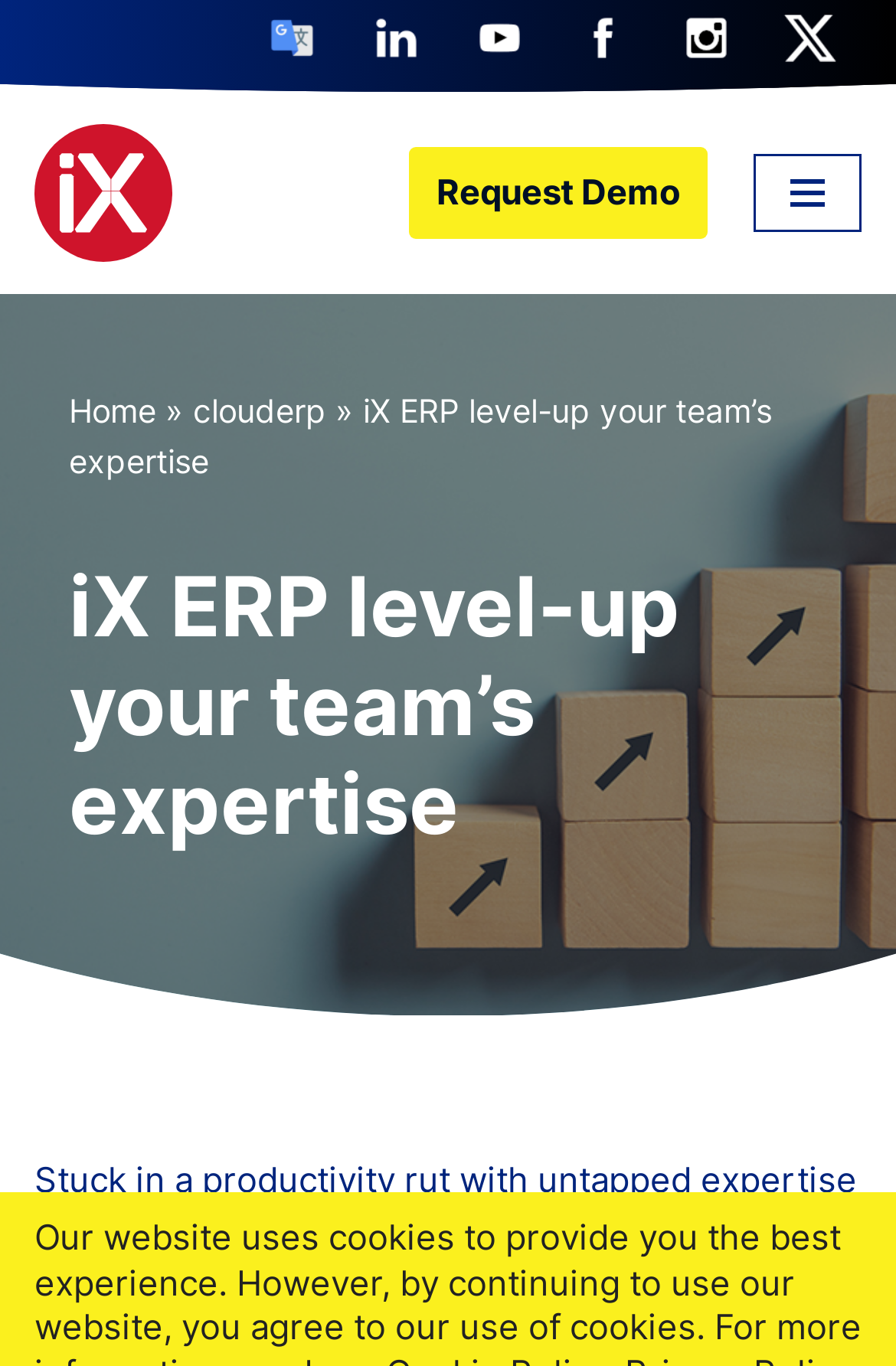Give a detailed account of the webpage's layout and content.

The webpage is about iX ERP, a cloud-based solution that helps teams improve their productivity and expertise. At the top left corner, there is a link to skip to the content, followed by a series of social media links, including Translation, Linkedin, YouTube, Facebook, Instagram, and Twitter, each accompanied by its respective logo. 

Below these links, there is a prominent link to "AI-Powered Cloud iX ERP Perform Better & Grow Faster" with the iX logo next to it. On the right side of this link, there is a call-to-action button to "Request Demo". 

A navigation menu button is located at the top right corner, which is currently not expanded. Below this button, there are links to "Home" and "clouderp", separated by a "»" symbol. 

The main heading of the webpage, "iX ERP level-up your team’s expertise", is displayed prominently in the middle of the page, with a subheading that repeats the same text.